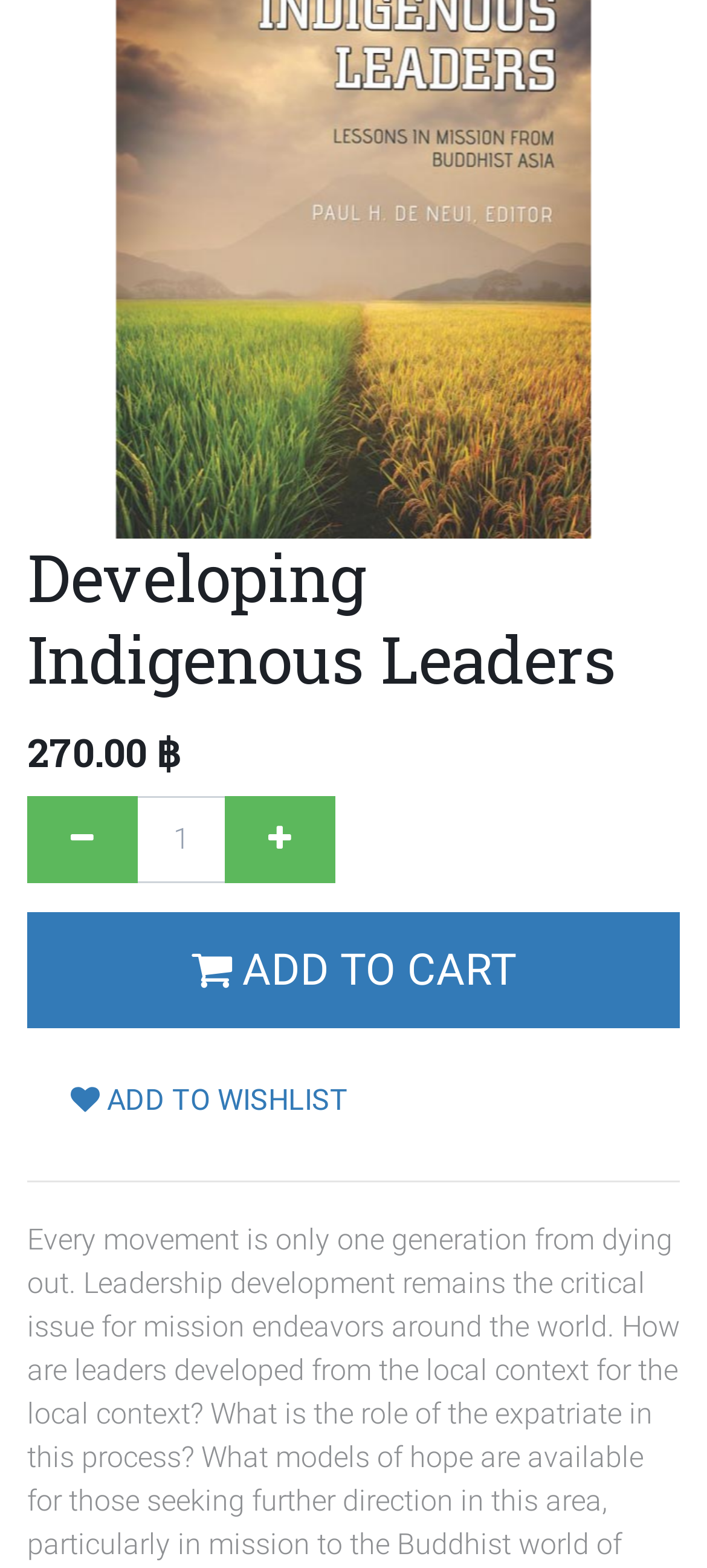Locate the UI element described by Add to wishlist in the provided webpage screenshot. Return the bounding box coordinates in the format (top-left x, top-left y, bottom-right x, bottom-right y), ensuring all values are between 0 and 1.

[0.038, 0.675, 0.554, 0.73]